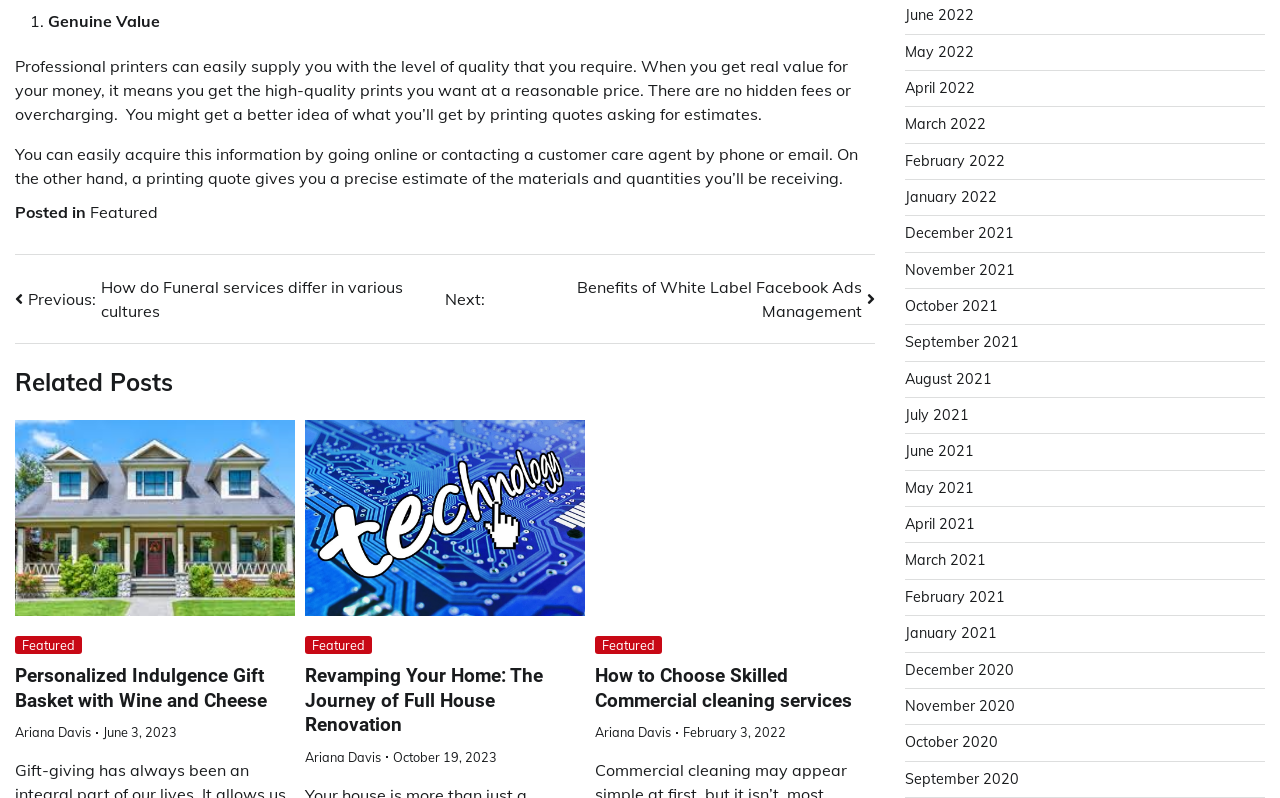Bounding box coordinates must be specified in the format (top-left x, top-left y, bottom-right x, bottom-right y). All values should be floating point numbers between 0 and 1. What are the bounding box coordinates of the UI element described as: March 2022

[0.707, 0.145, 0.77, 0.167]